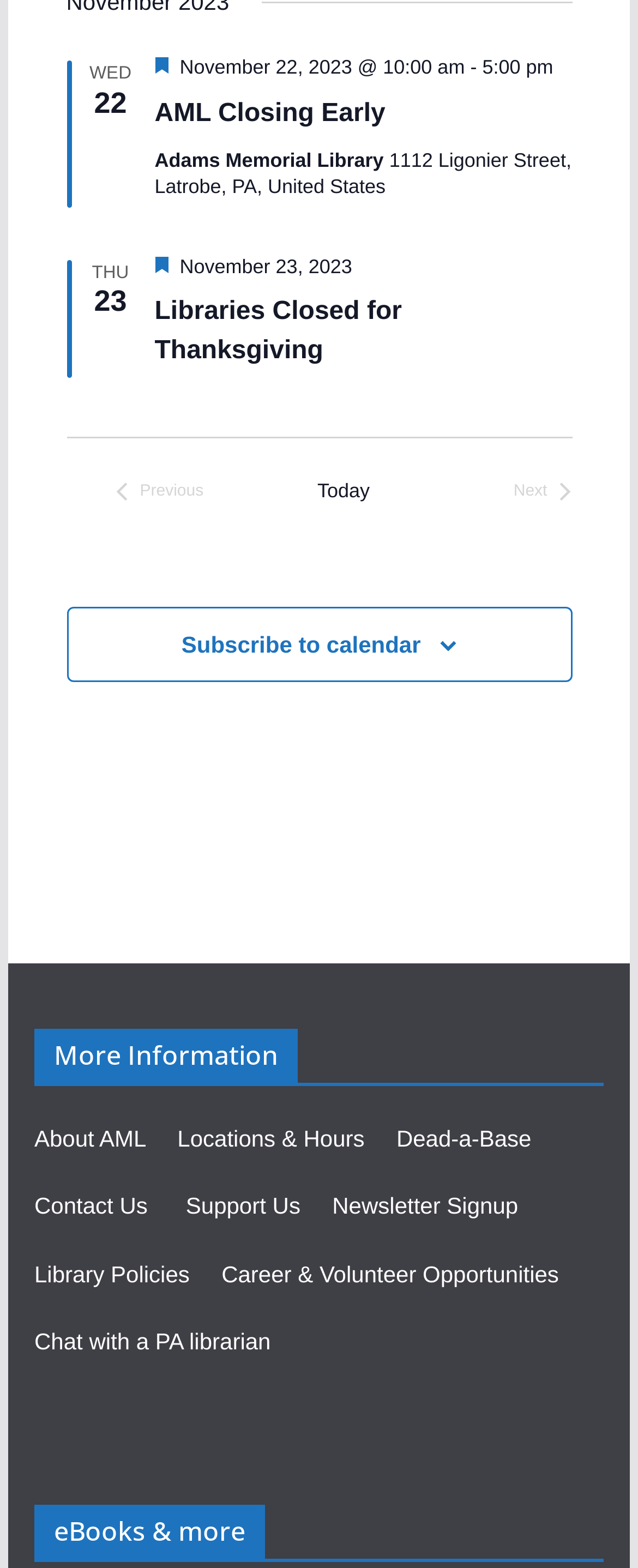Identify the bounding box coordinates of the clickable region to carry out the given instruction: "Click on the 'AML Closing Early' link".

[0.242, 0.063, 0.604, 0.082]